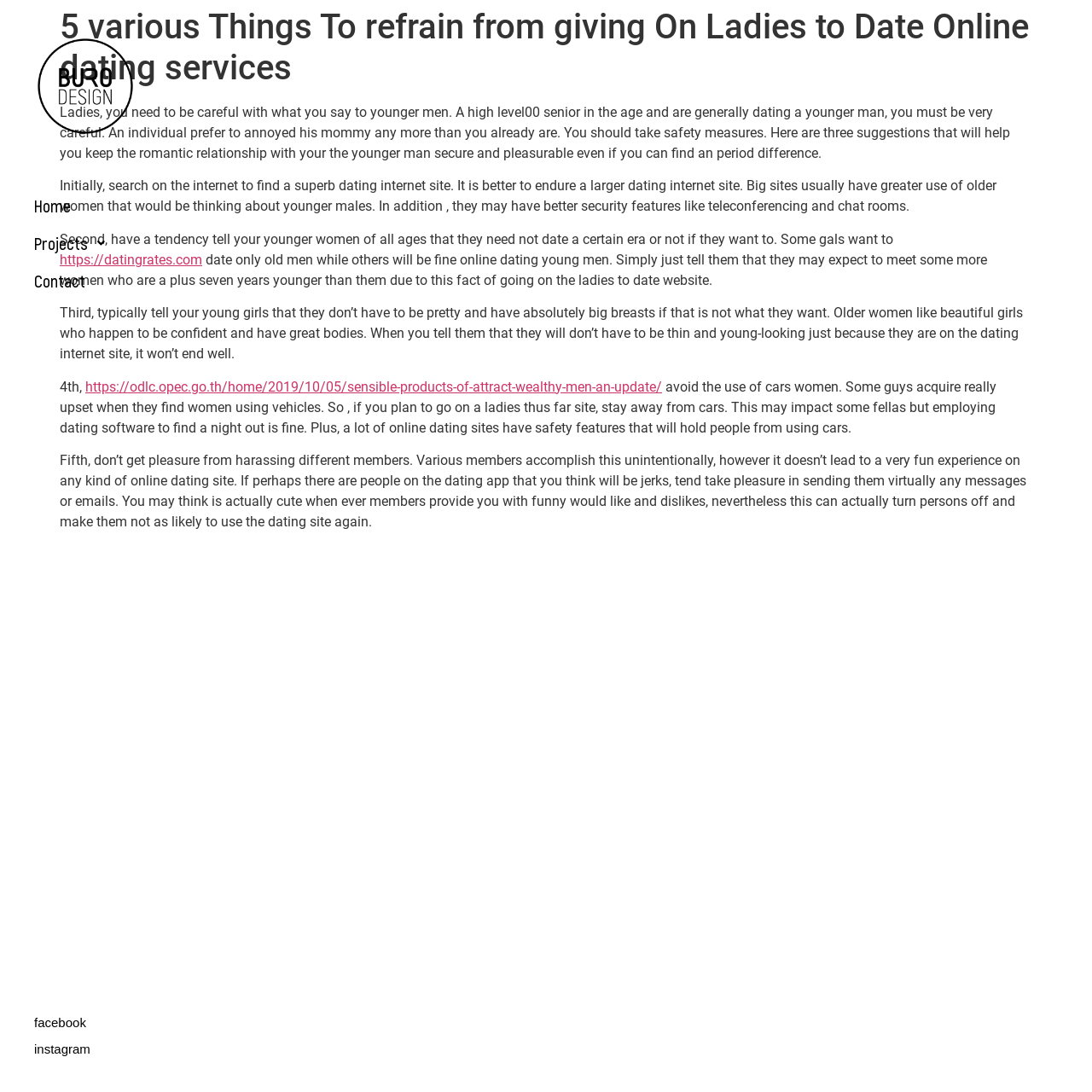Examine the screenshot and answer the question in as much detail as possible: How many suggestions are provided on this webpage?

The webpage provides five suggestions to older women who are dating younger men, including searching for a good dating site, not telling younger women what to do, avoiding certain behaviors, and not harassing other members.